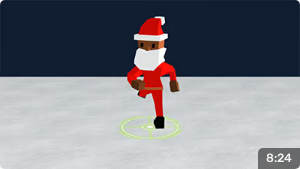What is the background color of the image?
Based on the screenshot, answer the question with a single word or phrase.

Navy blue